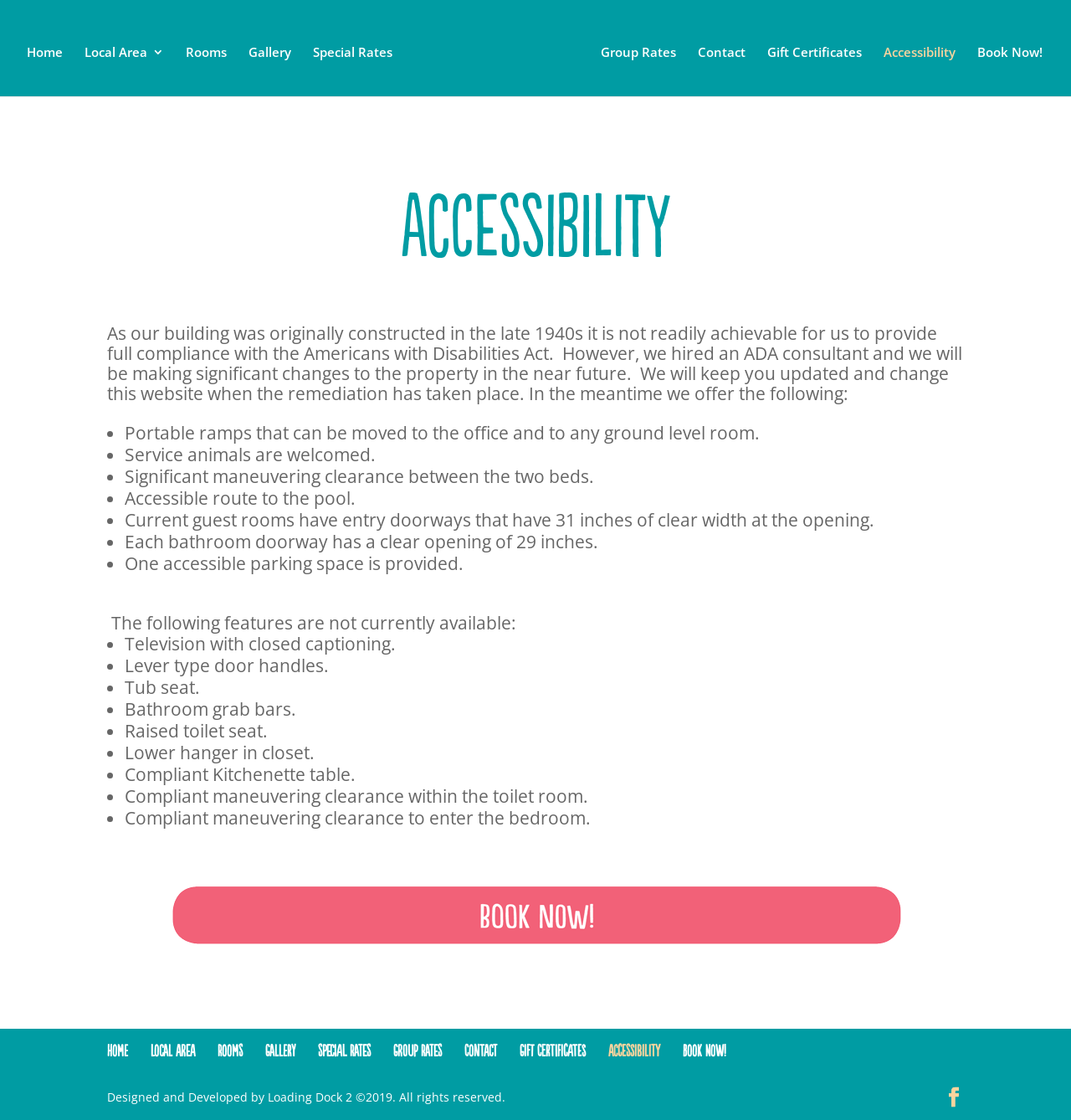What is the purpose of the portable ramps?
Analyze the image and deliver a detailed answer to the question.

I found this information in the accessibility section of the webpage, where it lists the portable ramps as one of the features available to facilitate accessibility.